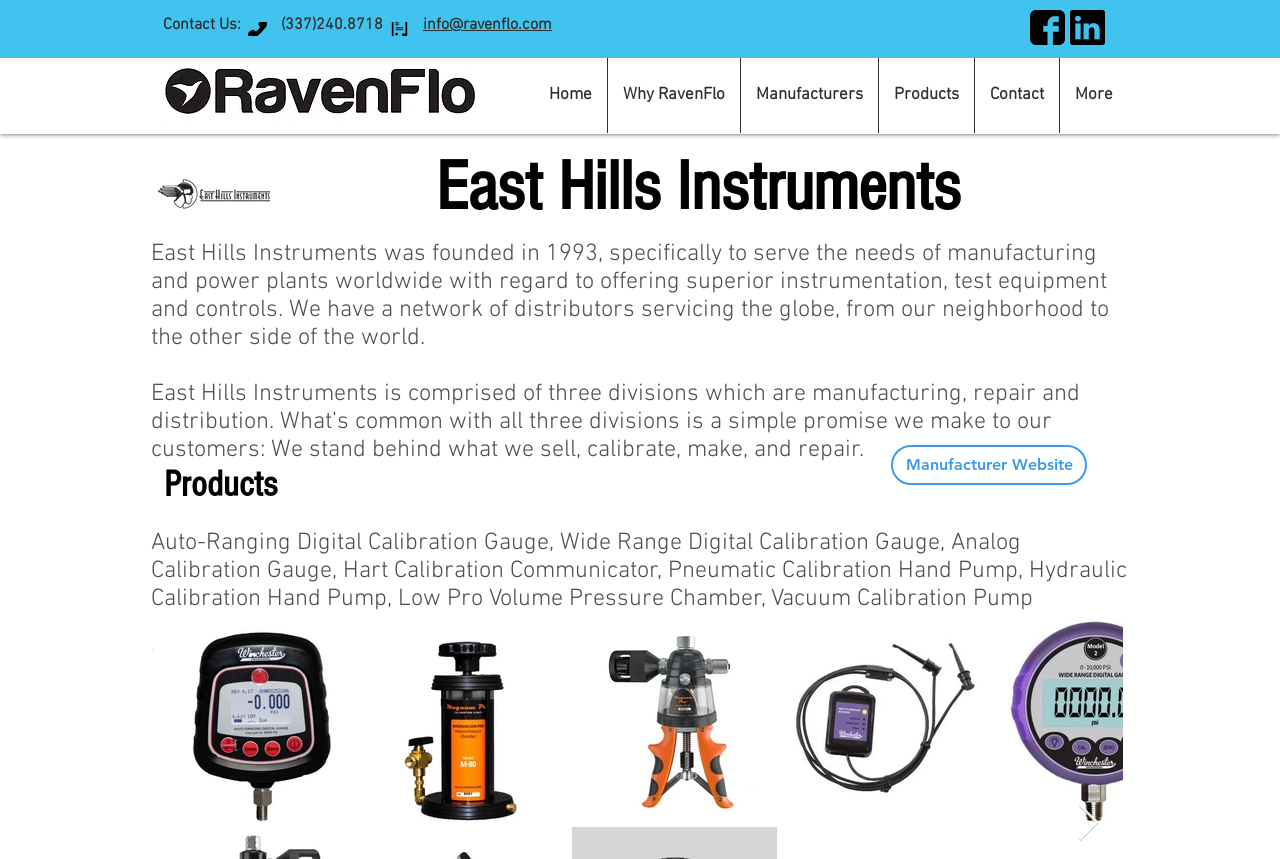Provide the bounding box coordinates for the UI element that is described by this text: "Manufacturer Website". The coordinates should be in the form of four float numbers between 0 and 1: [left, top, right, bottom].

[0.696, 0.518, 0.849, 0.565]